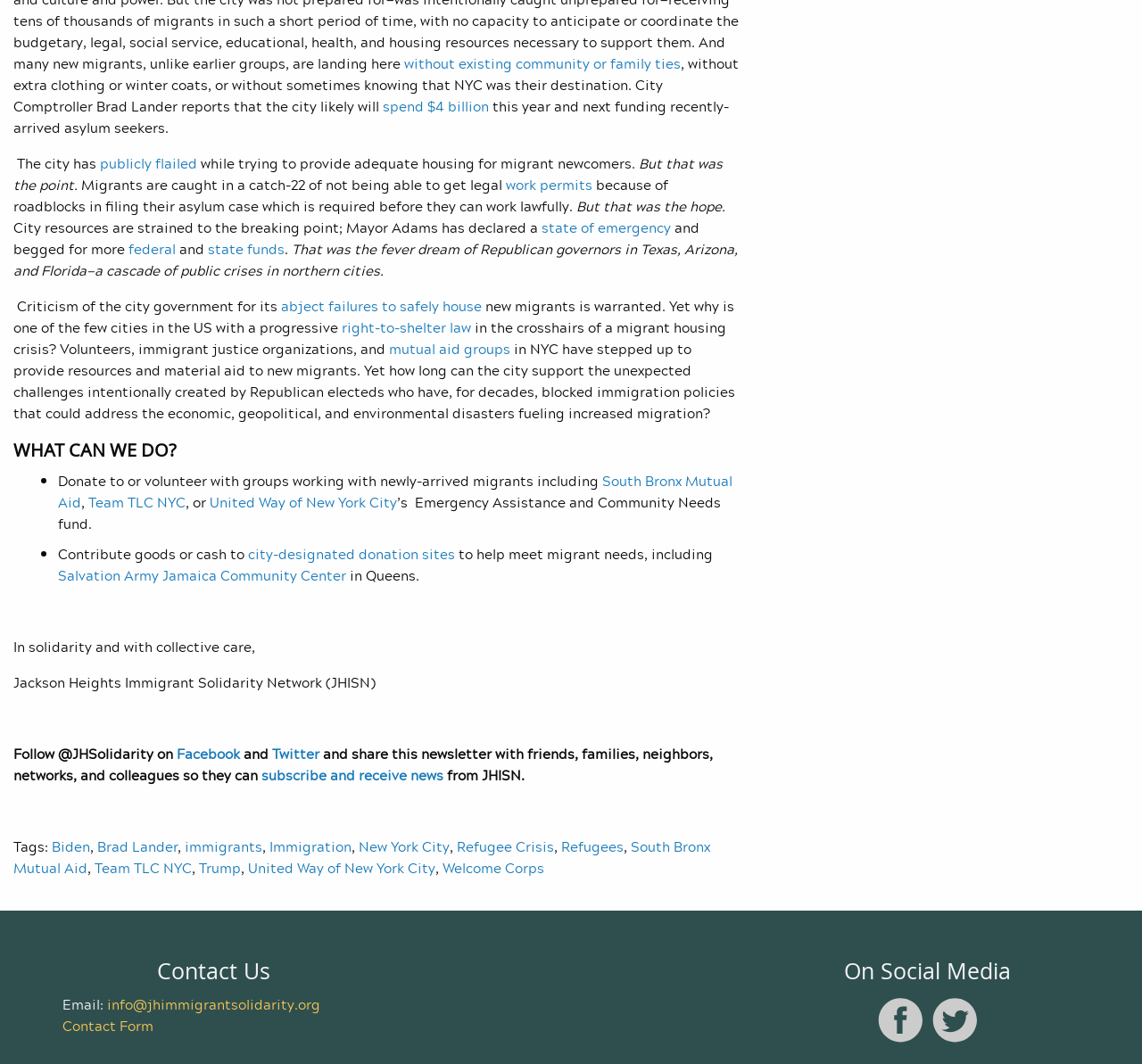Can you provide the bounding box coordinates for the element that should be clicked to implement the instruction: "Follow @JHSolidarity on Twitter"?

[0.238, 0.698, 0.28, 0.718]